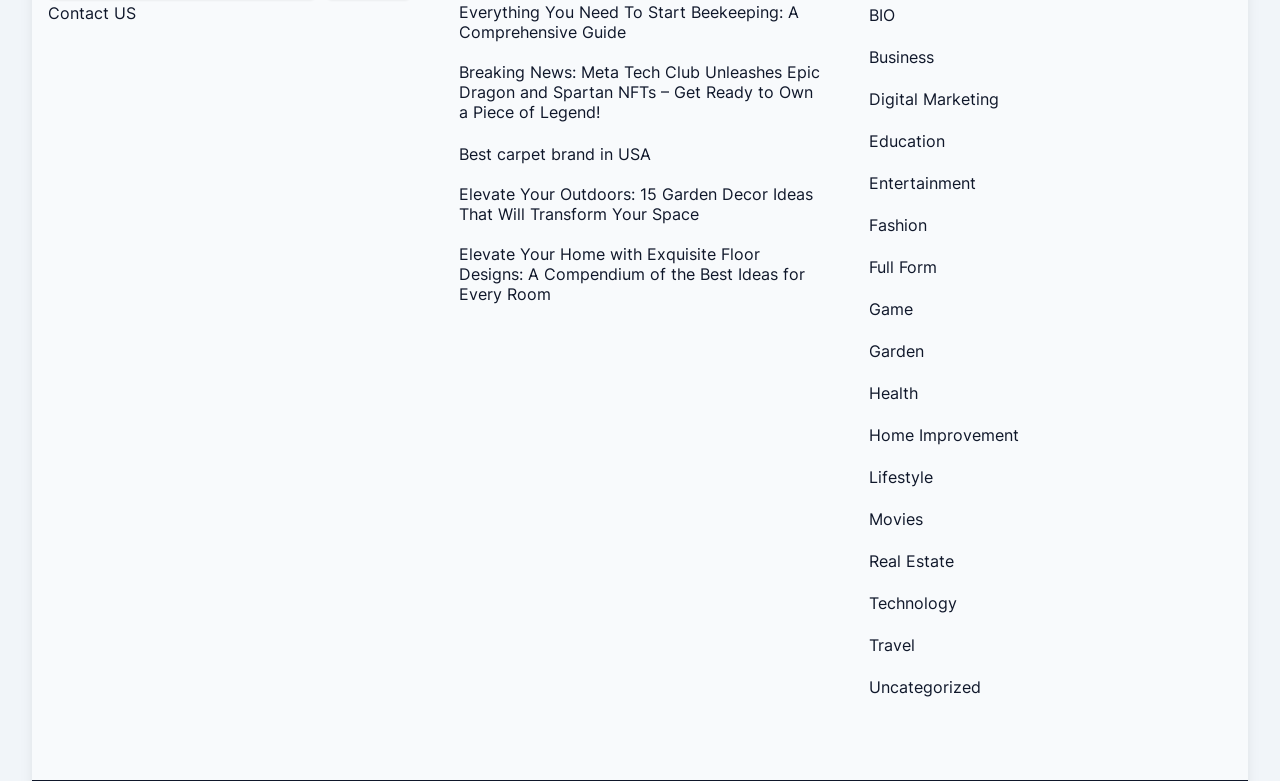Could you locate the bounding box coordinates for the section that should be clicked to accomplish this task: "Explore 'Digital Marketing'".

[0.679, 0.114, 0.781, 0.139]